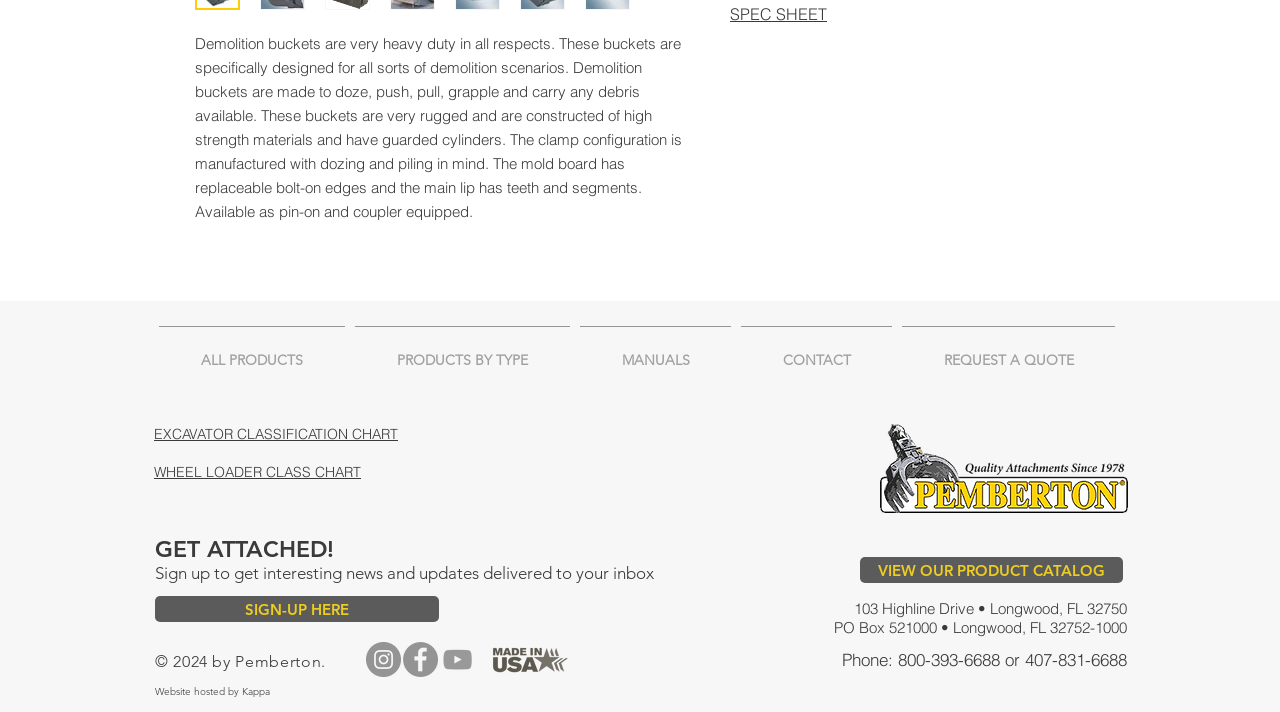Locate the bounding box of the UI element based on this description: "SPEC SHEET". Provide four float numbers between 0 and 1 as [left, top, right, bottom].

[0.57, 0.006, 0.646, 0.034]